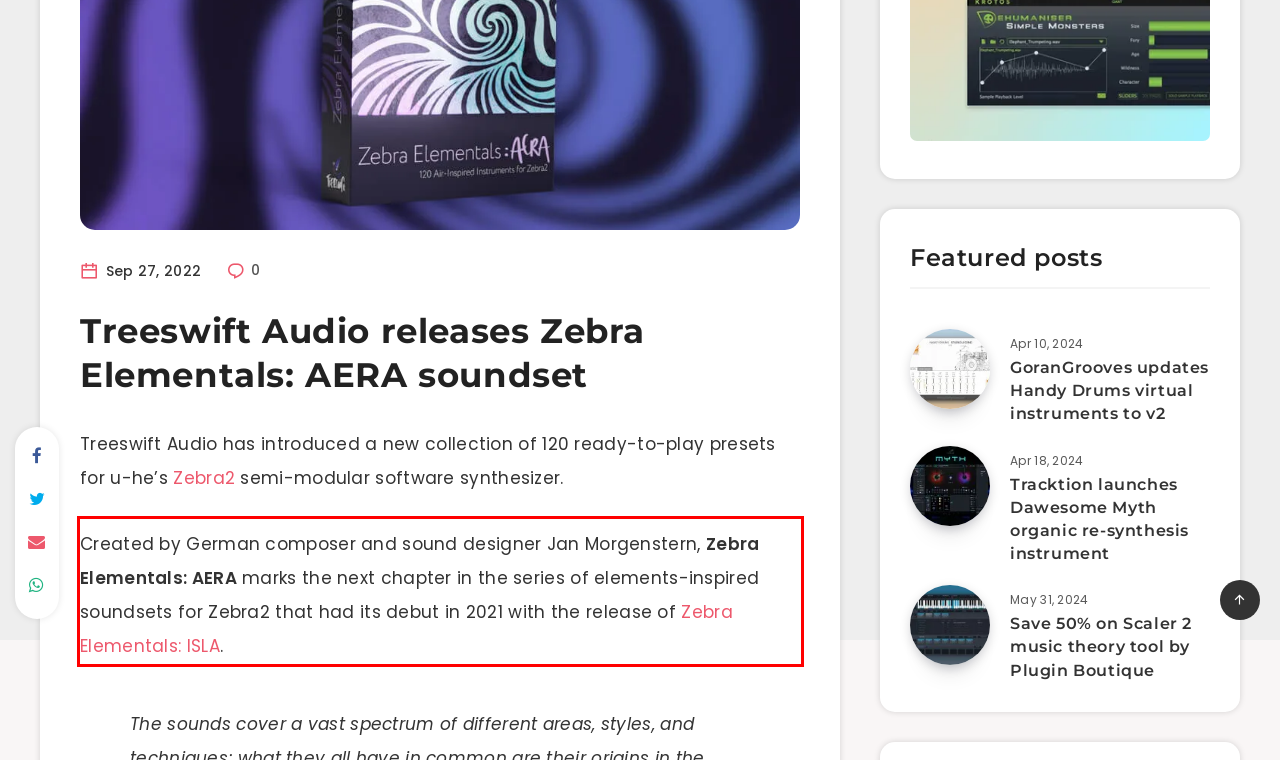Please use OCR to extract the text content from the red bounding box in the provided webpage screenshot.

Created by German composer and sound designer Jan Morgenstern, Zebra Elementals: AERA marks the next chapter in the series of elements-inspired soundsets for Zebra2 that had its debut in 2021 with the release of Zebra Elementals: ISLA.